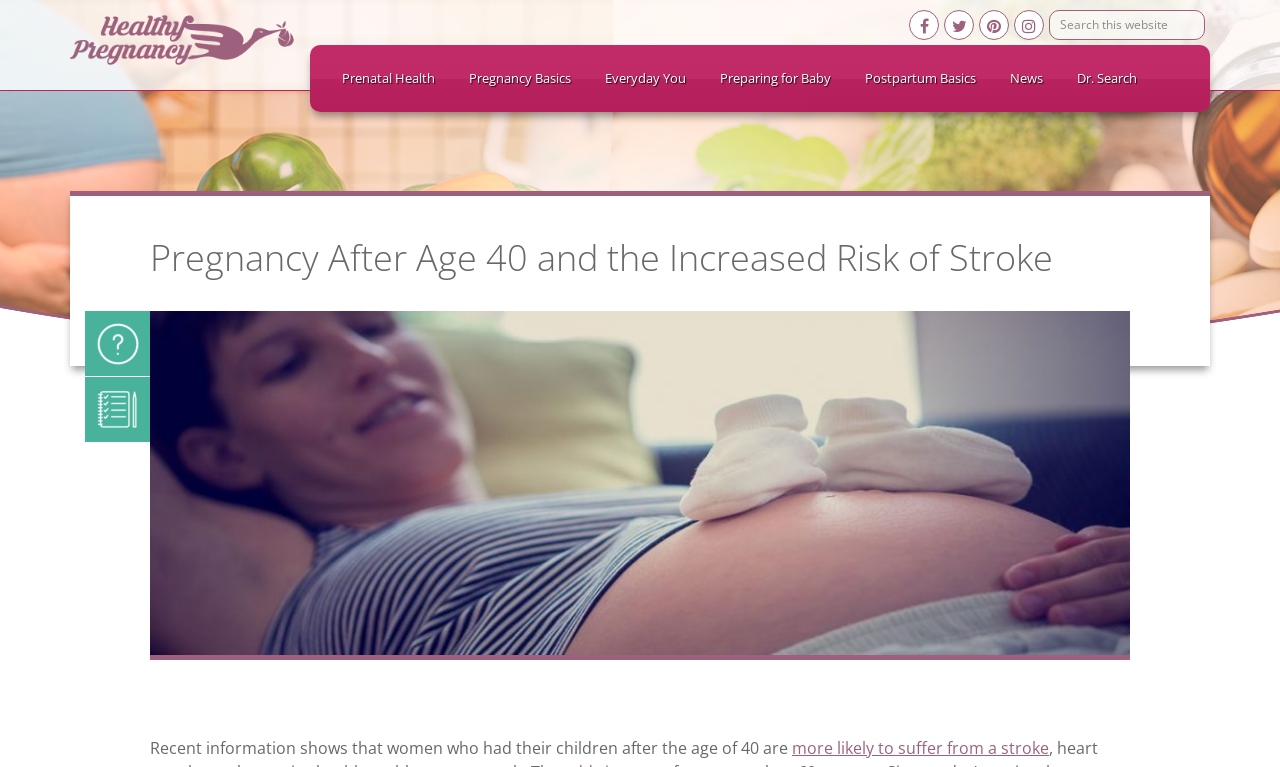Please extract the webpage's main title and generate its text content.

Pregnancy After Age 40 and the Increased Risk of Stroke